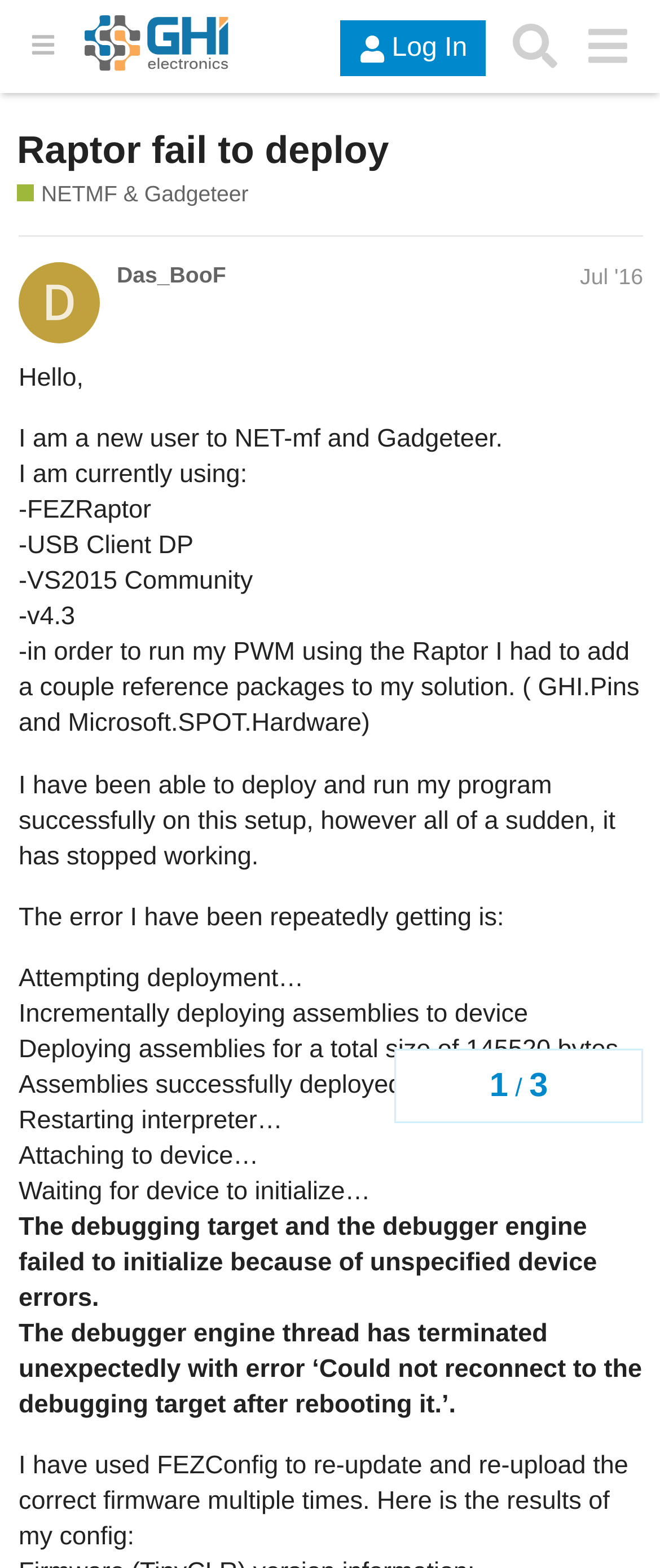Please locate the bounding box coordinates of the element that should be clicked to achieve the given instruction: "Click the 'menu' button".

[0.865, 0.007, 0.974, 0.053]